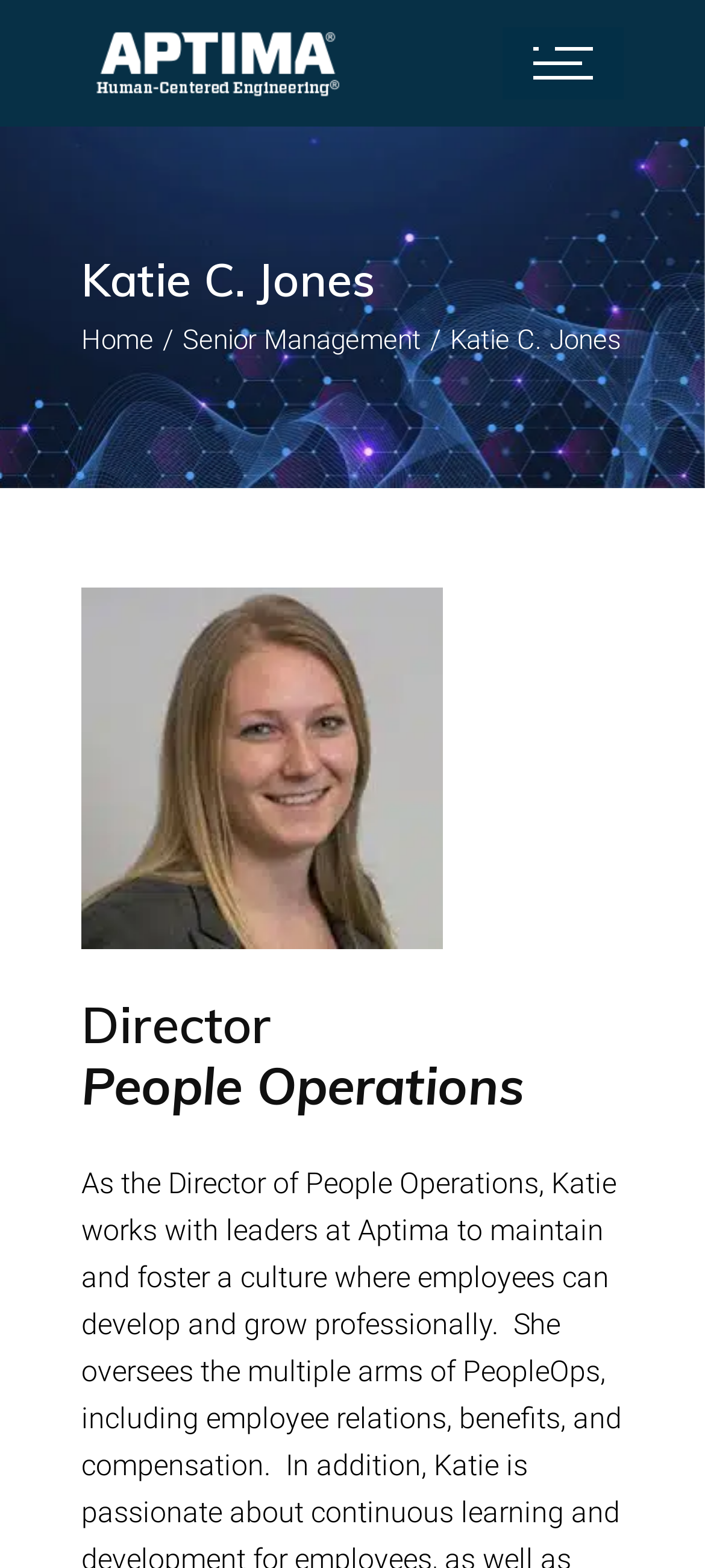How many logos are present on the webpage?
Look at the image and respond with a single word or a short phrase.

3